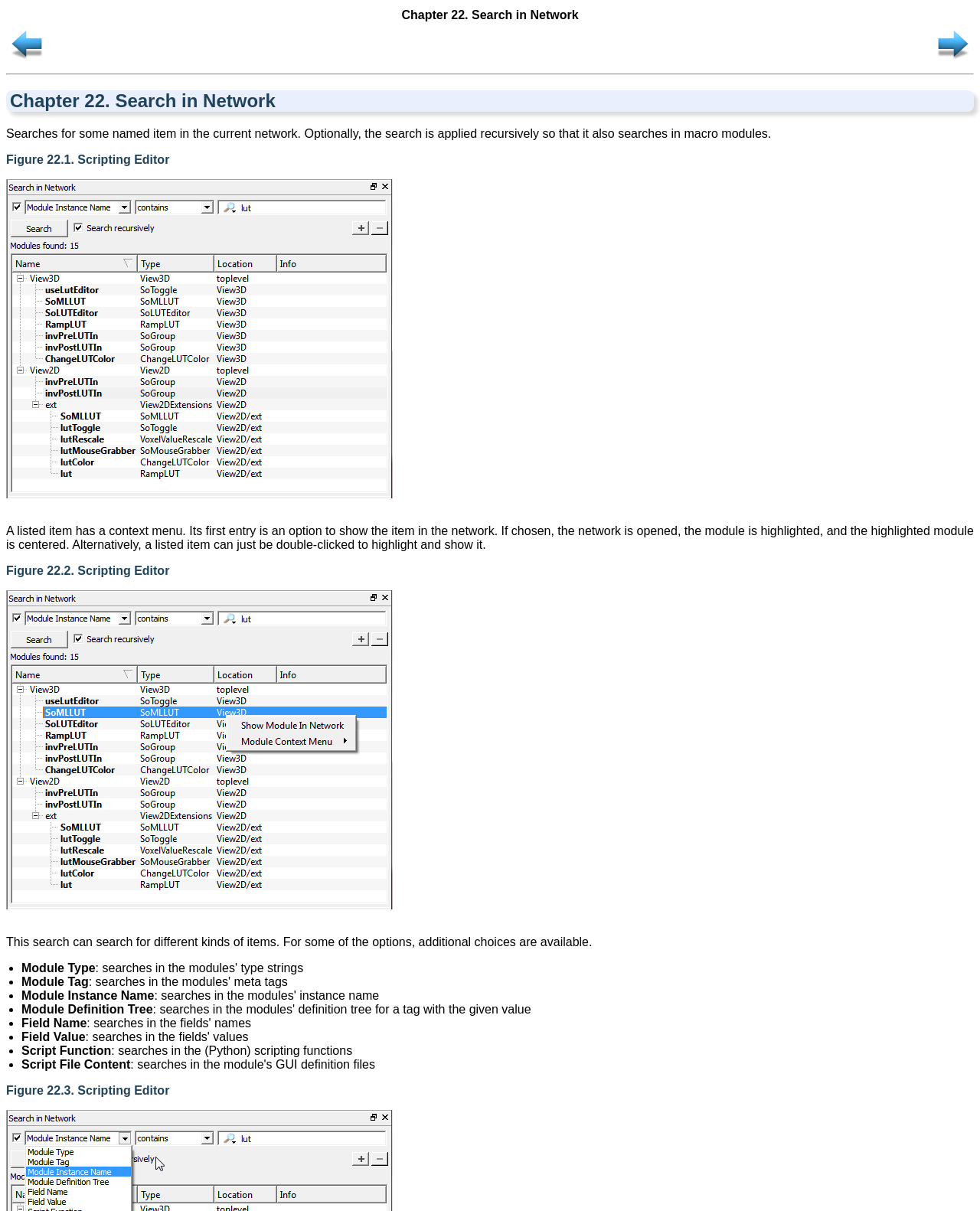What is the purpose of the 'Prev' and 'Next' links?
Please provide a single word or phrase as your answer based on the screenshot.

Navigates through search results